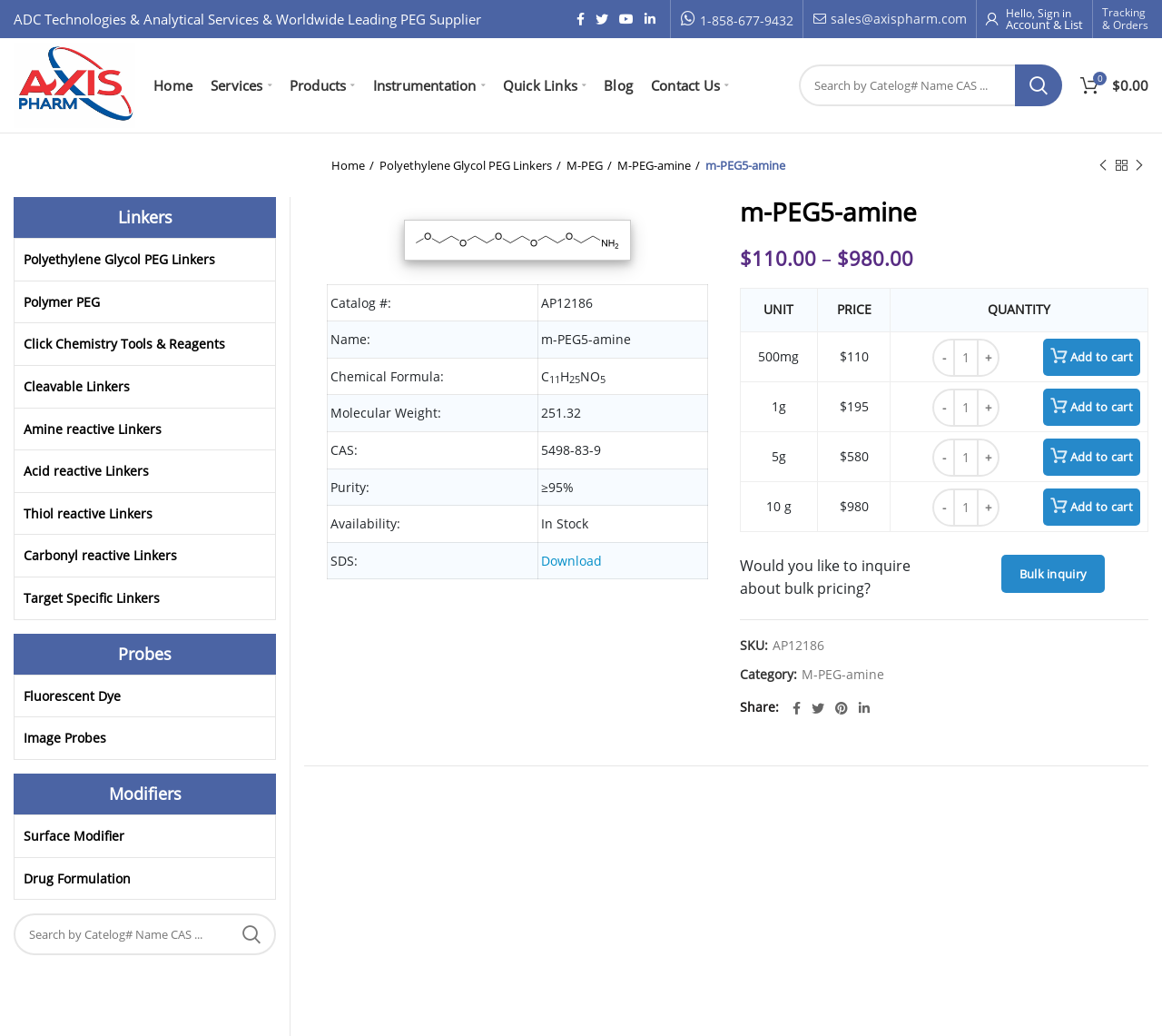Locate the bounding box coordinates of the area you need to click to fulfill this instruction: 'Contact us through email'. The coordinates must be in the form of four float numbers ranging from 0 to 1: [left, top, right, bottom].

[0.699, 0.01, 0.832, 0.026]